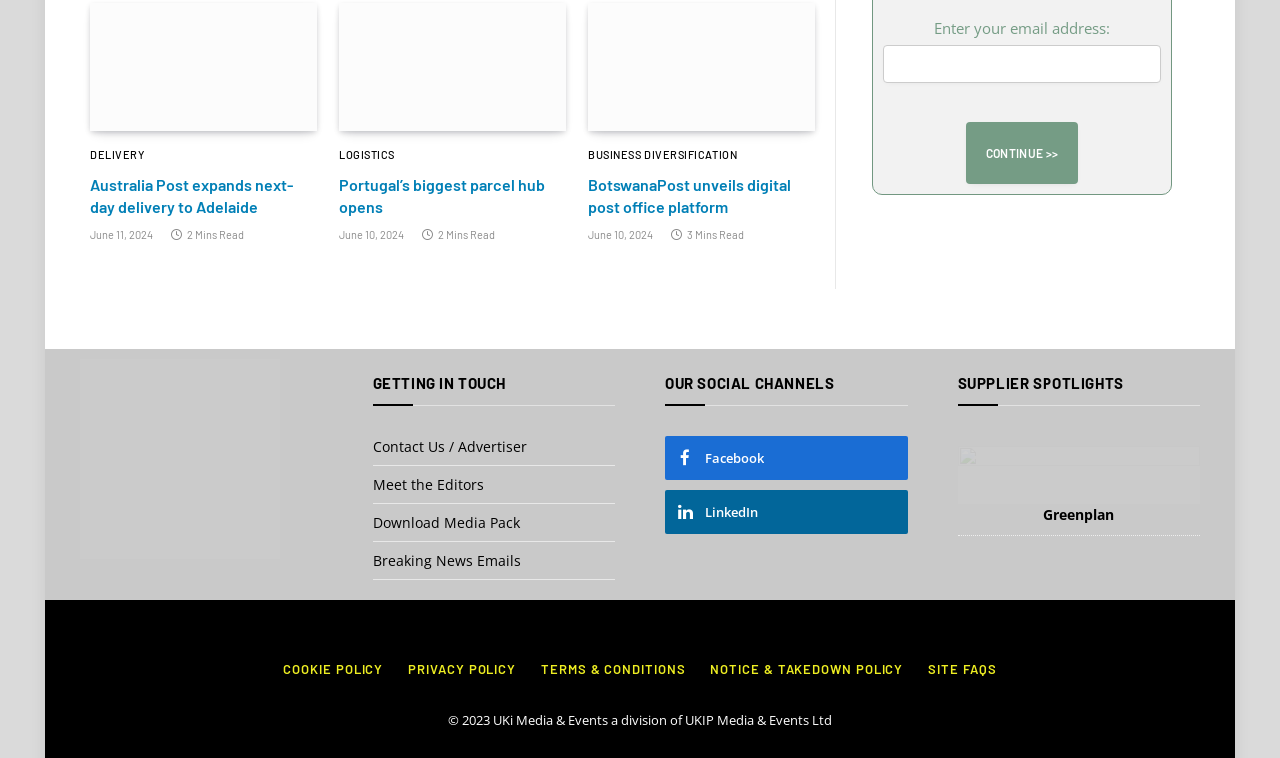Determine the bounding box coordinates of the region that needs to be clicked to achieve the task: "Click Continue".

[0.754, 0.161, 0.843, 0.243]